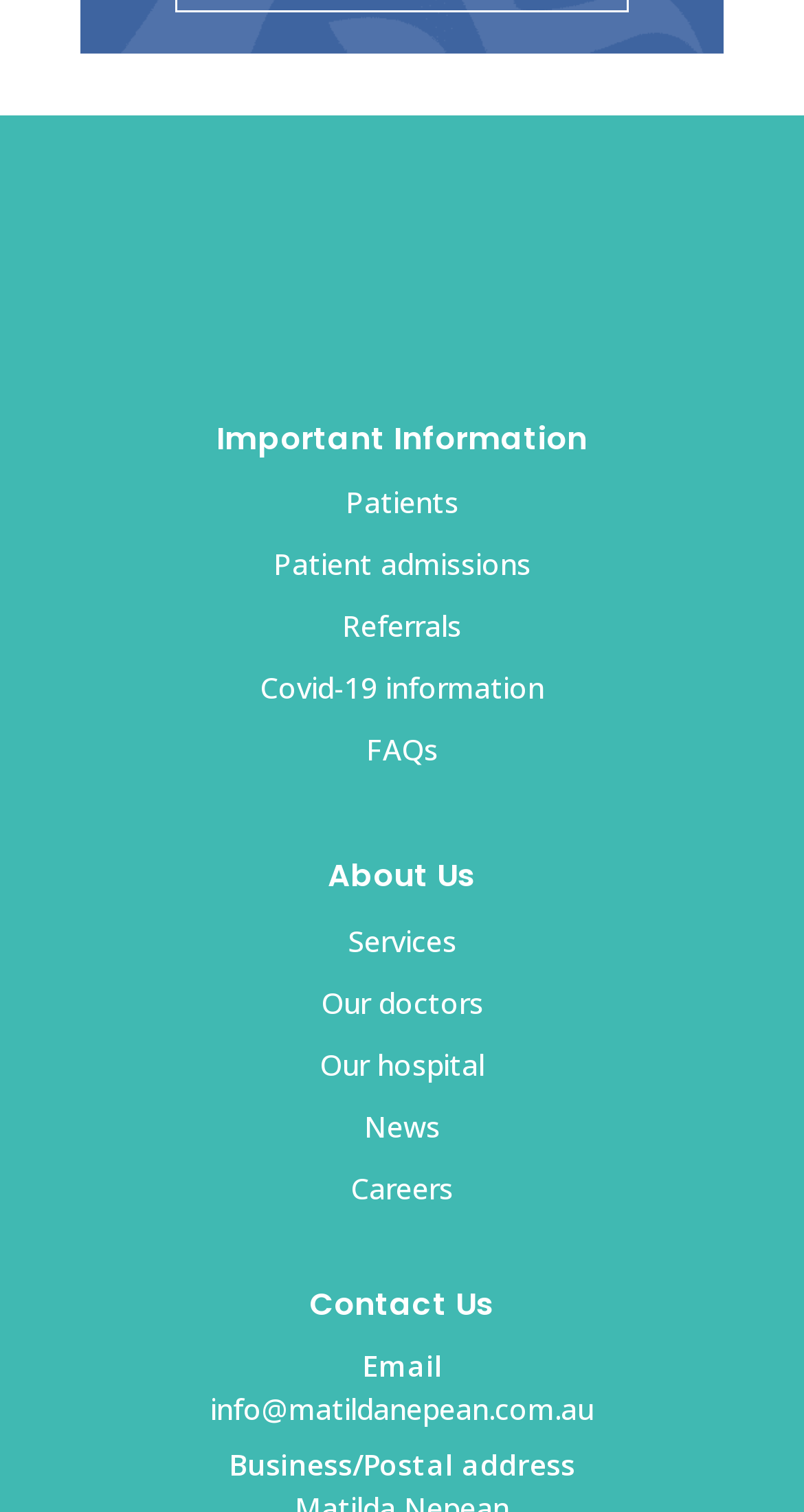Please provide a short answer using a single word or phrase for the question:
What is the first link under 'Important Information'?

Patients